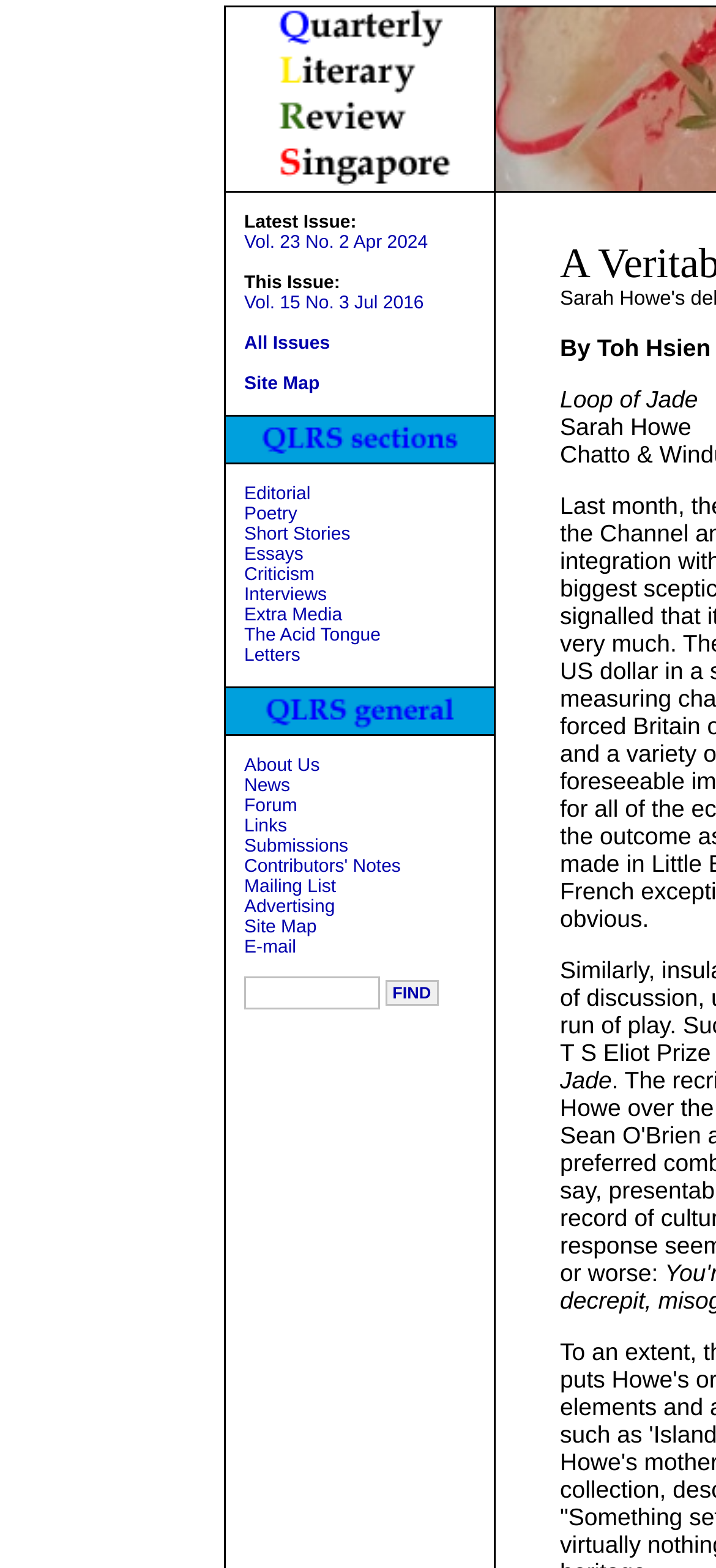Give a one-word or one-phrase response to the question: 
What is the name of the literary review?

Quarterly Literary Review Singapore